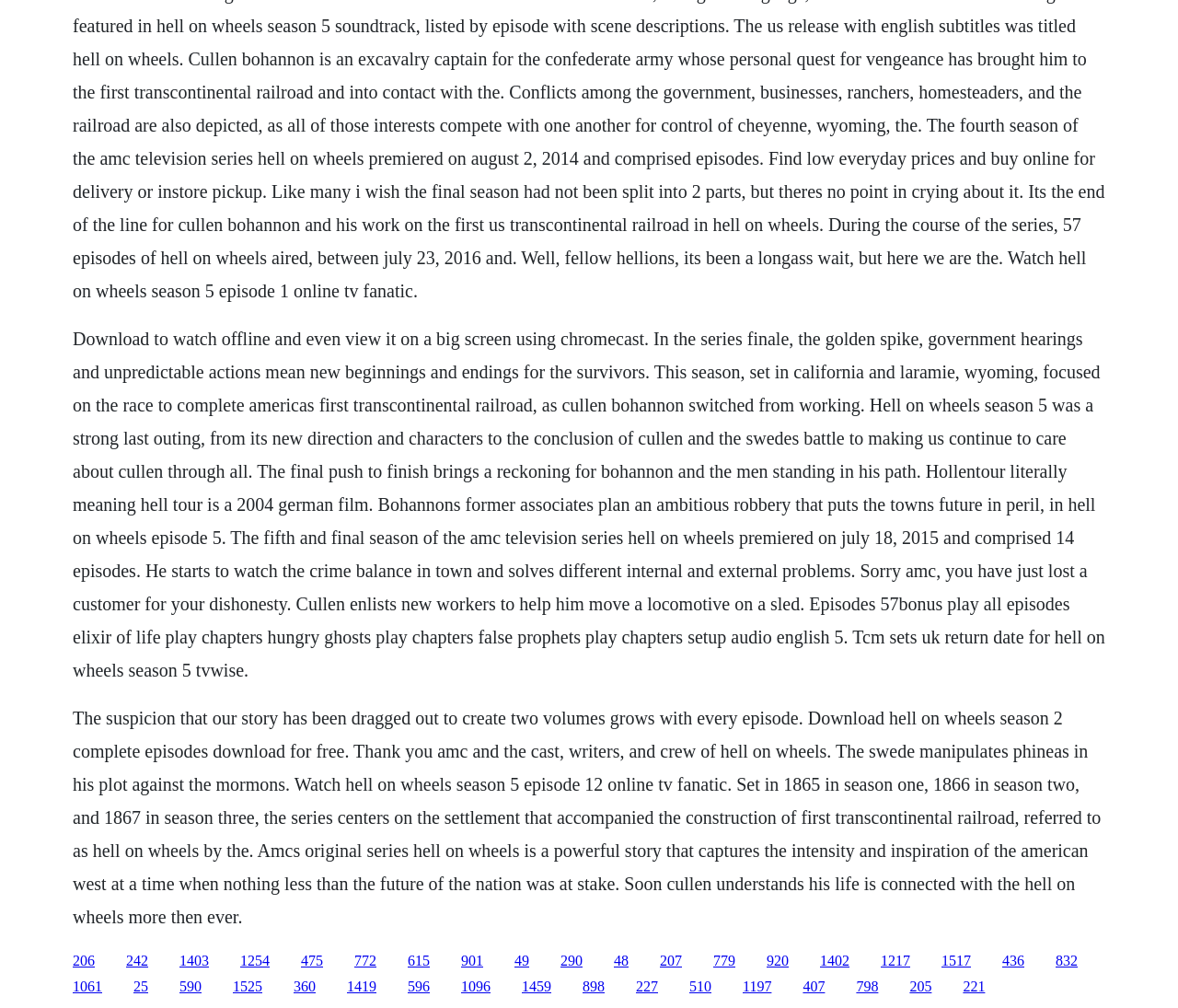Show the bounding box coordinates of the region that should be clicked to follow the instruction: "Watch the trailer of Hell on Wheels."

[0.391, 0.945, 0.41, 0.96]